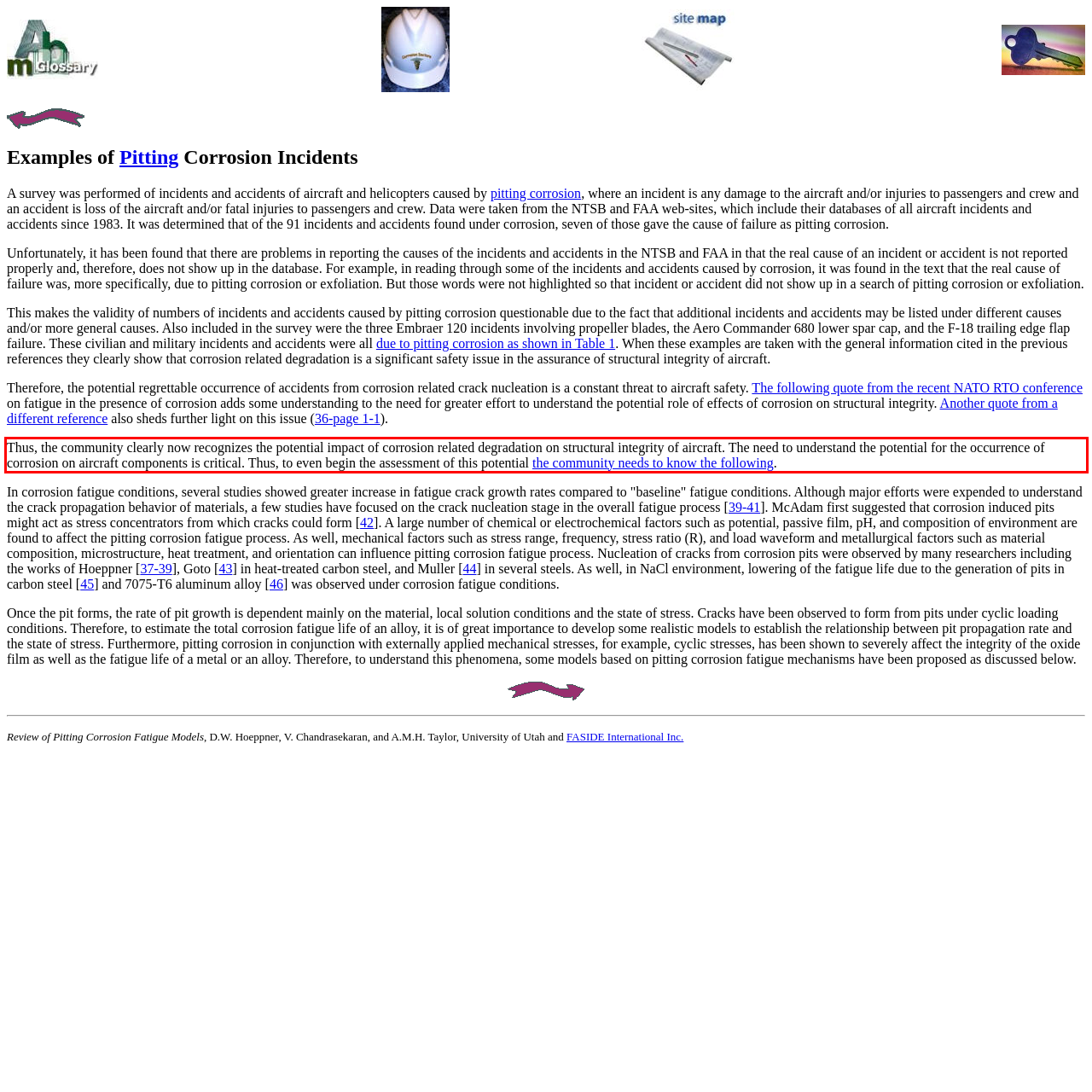Given a webpage screenshot, identify the text inside the red bounding box using OCR and extract it.

Thus, the community clearly now recognizes the potential impact of corrosion related degradation on structural integrity of aircraft. The need to understand the potential for the occurrence of corrosion on aircraft components is critical. Thus, to even begin the assessment of this potential the community needs to know the following.